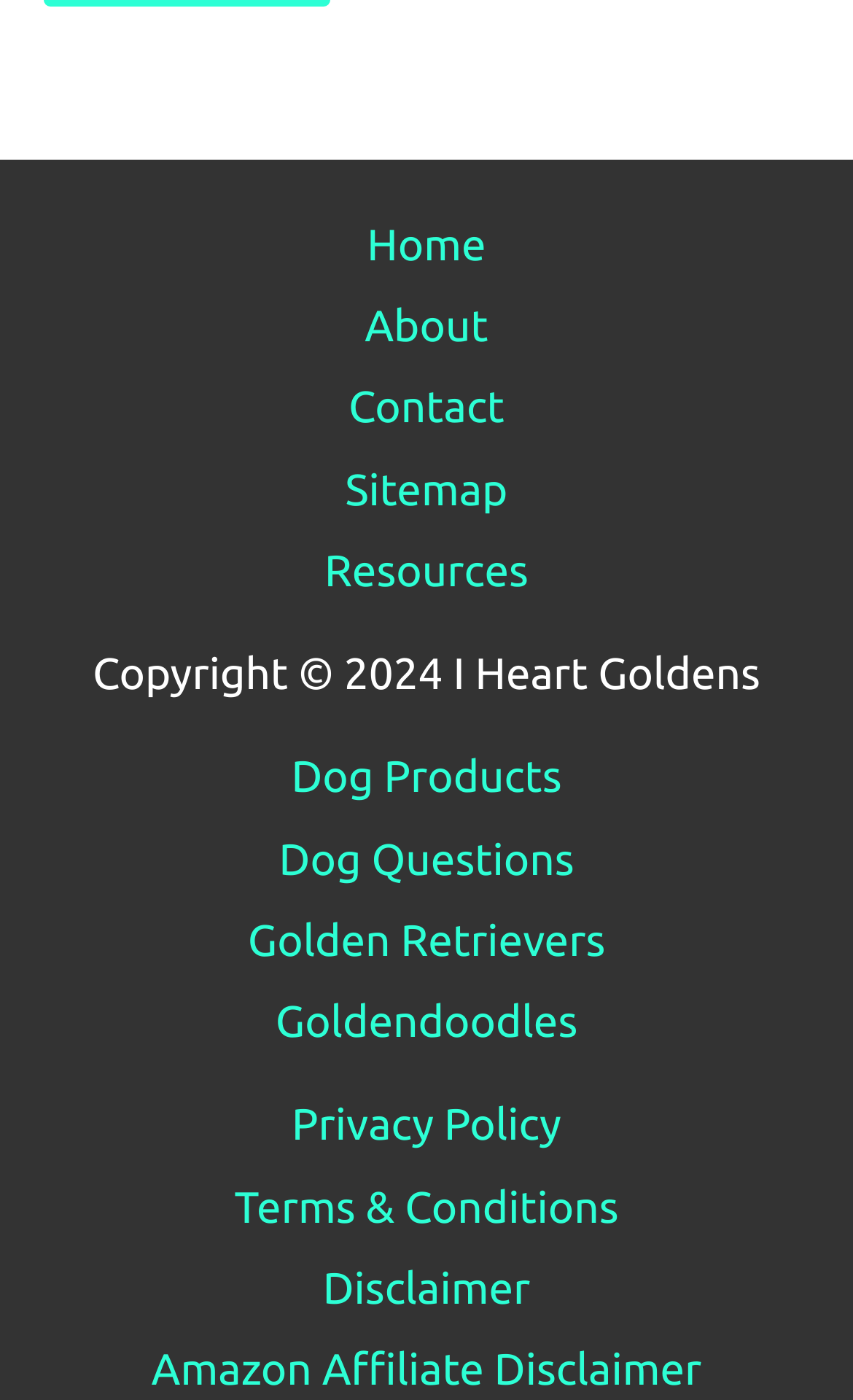Determine the bounding box coordinates for the region that must be clicked to execute the following instruction: "go to home page".

[0.379, 0.145, 0.621, 0.203]